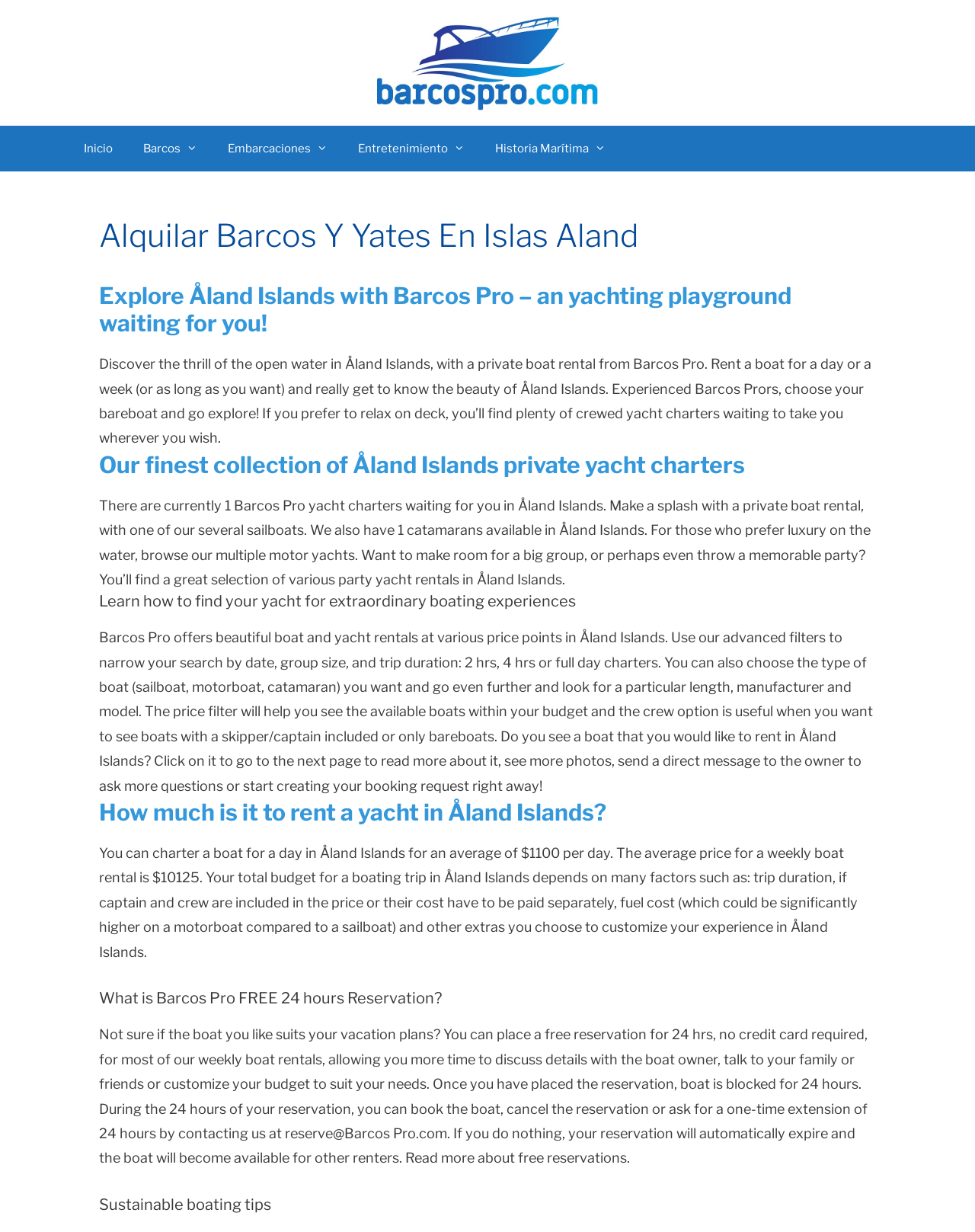From the details in the image, provide a thorough response to the question: What is the average daily price for a boat rental in Åland Islands?

The webpage mentions that 'You can charter a boat for a day in Åland Islands for an average of $1100 per day.' This implies that the average daily price for a boat rental in Åland Islands is $1100.